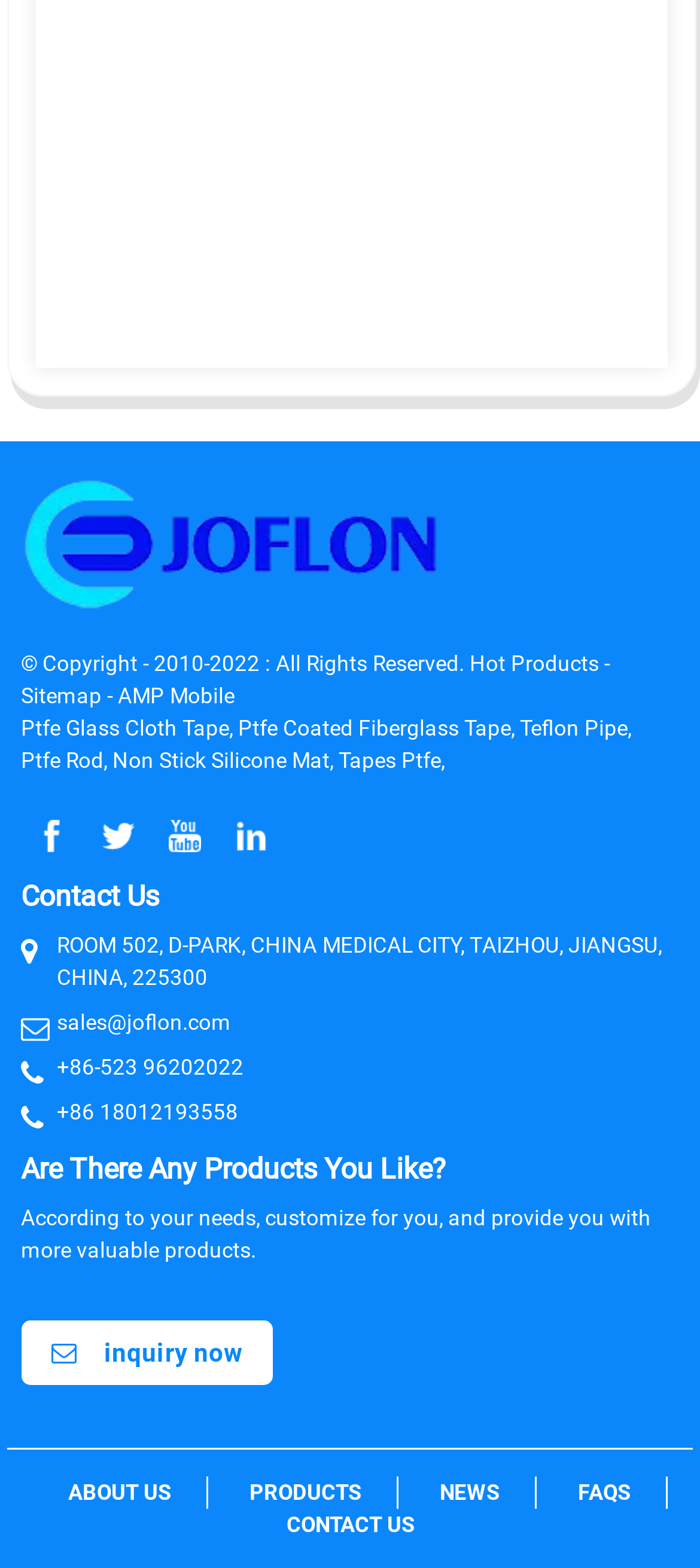Answer succinctly with a single word or phrase:
What is the theme of the products listed?

Ptfe and non-stick products